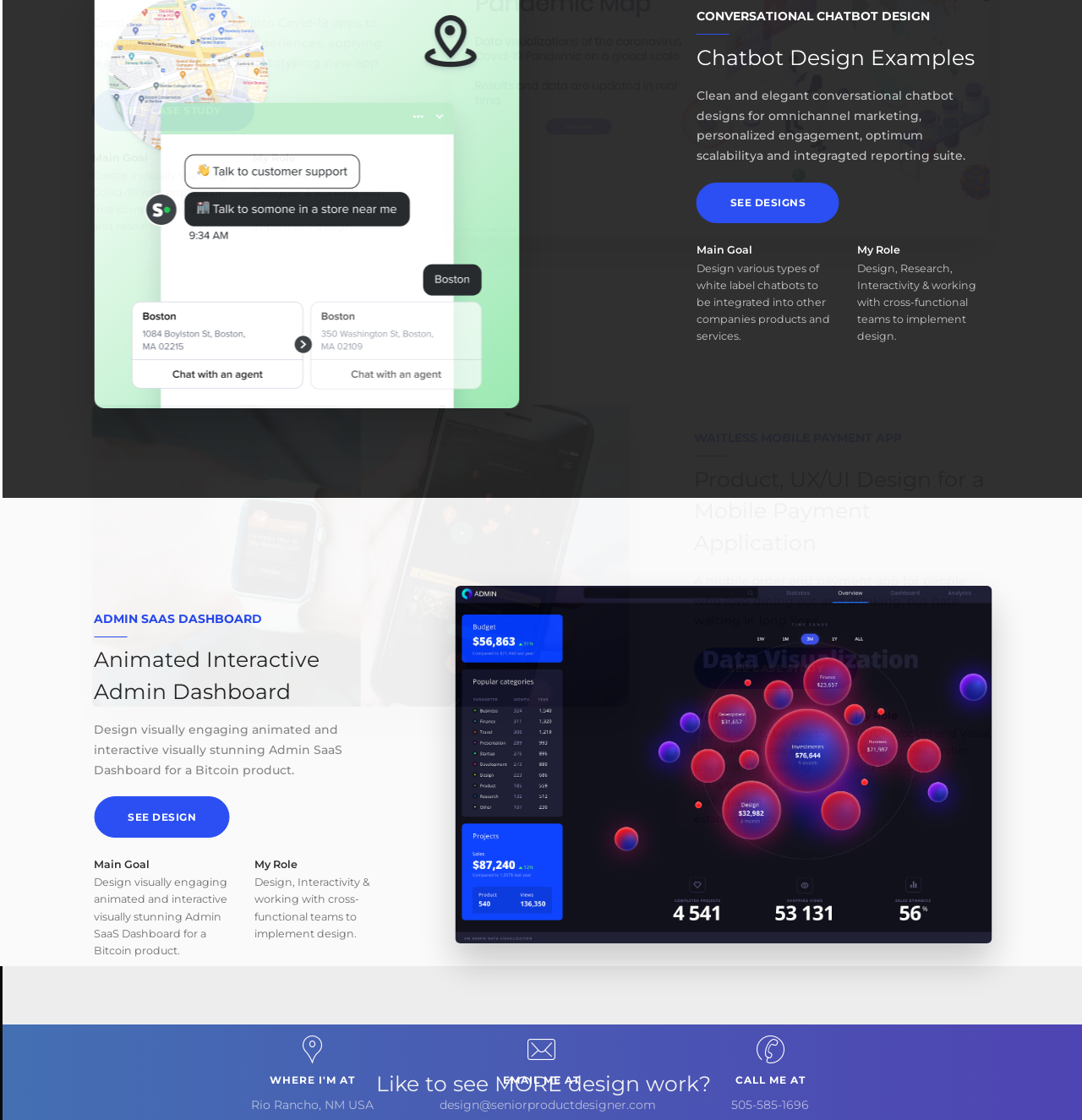What is the purpose of the chatbot design?
Based on the image, answer the question with a single word or brief phrase.

Design various types of white label chatbots